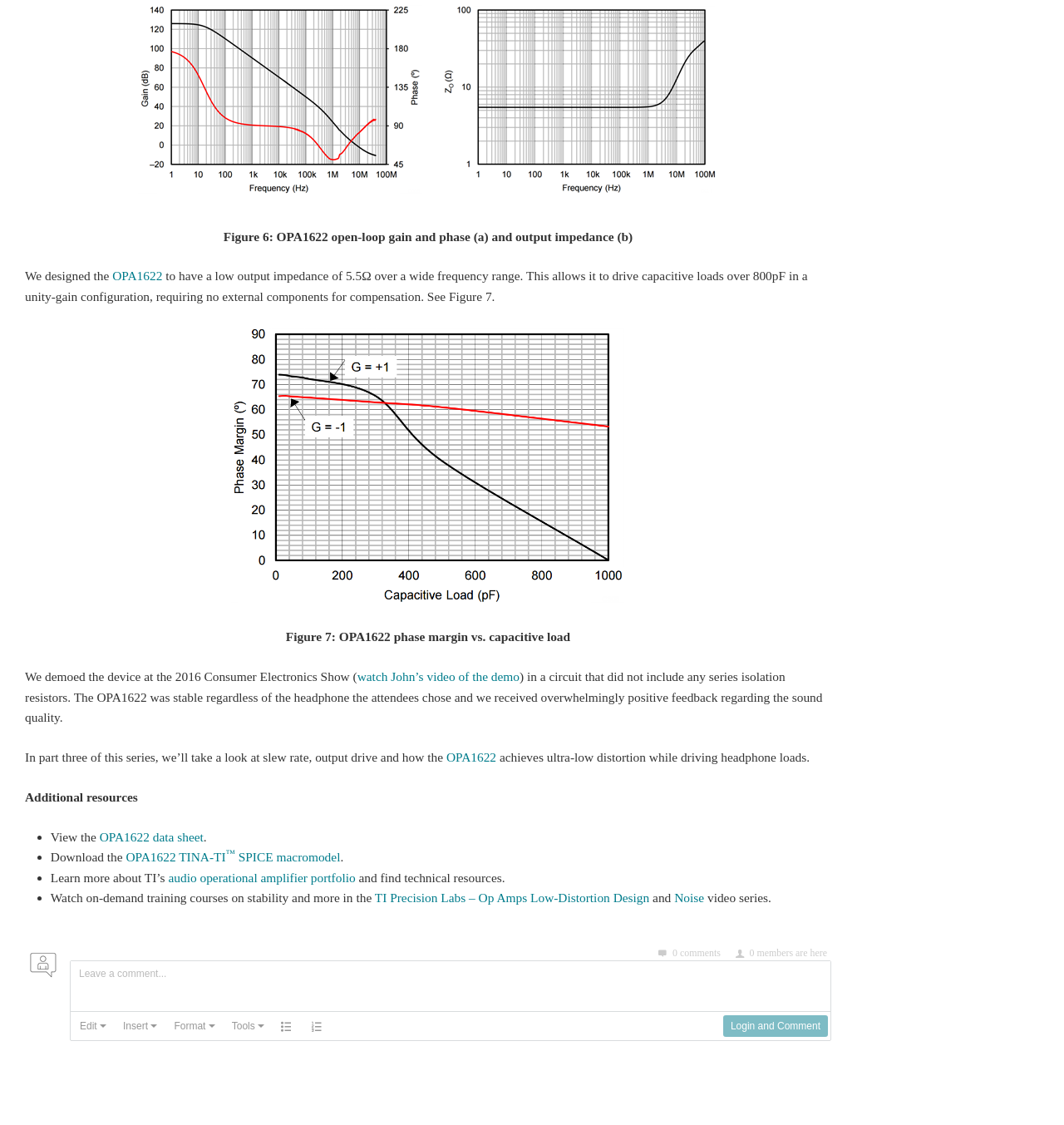Specify the bounding box coordinates (top-left x, top-left y, bottom-right x, bottom-right y) of the UI element in the screenshot that matches this description: hello@goemcheseva.org

None